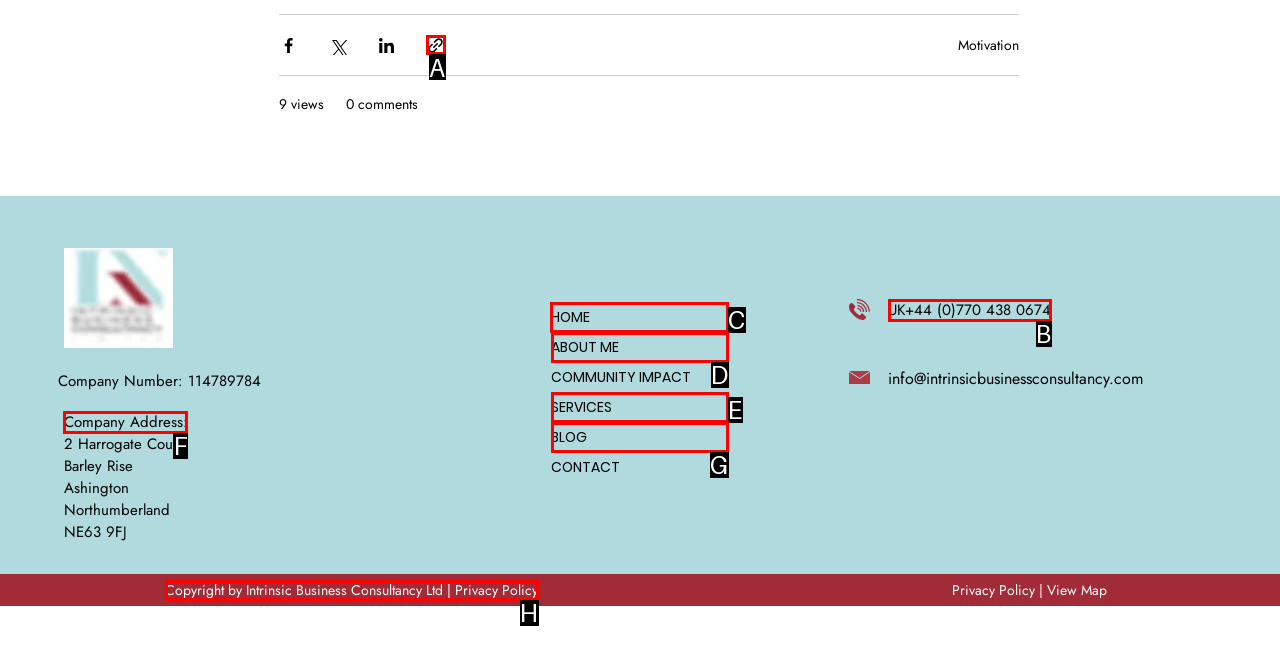Identify the letter of the correct UI element to fulfill the task: Go to HOME page from the given options in the screenshot.

C